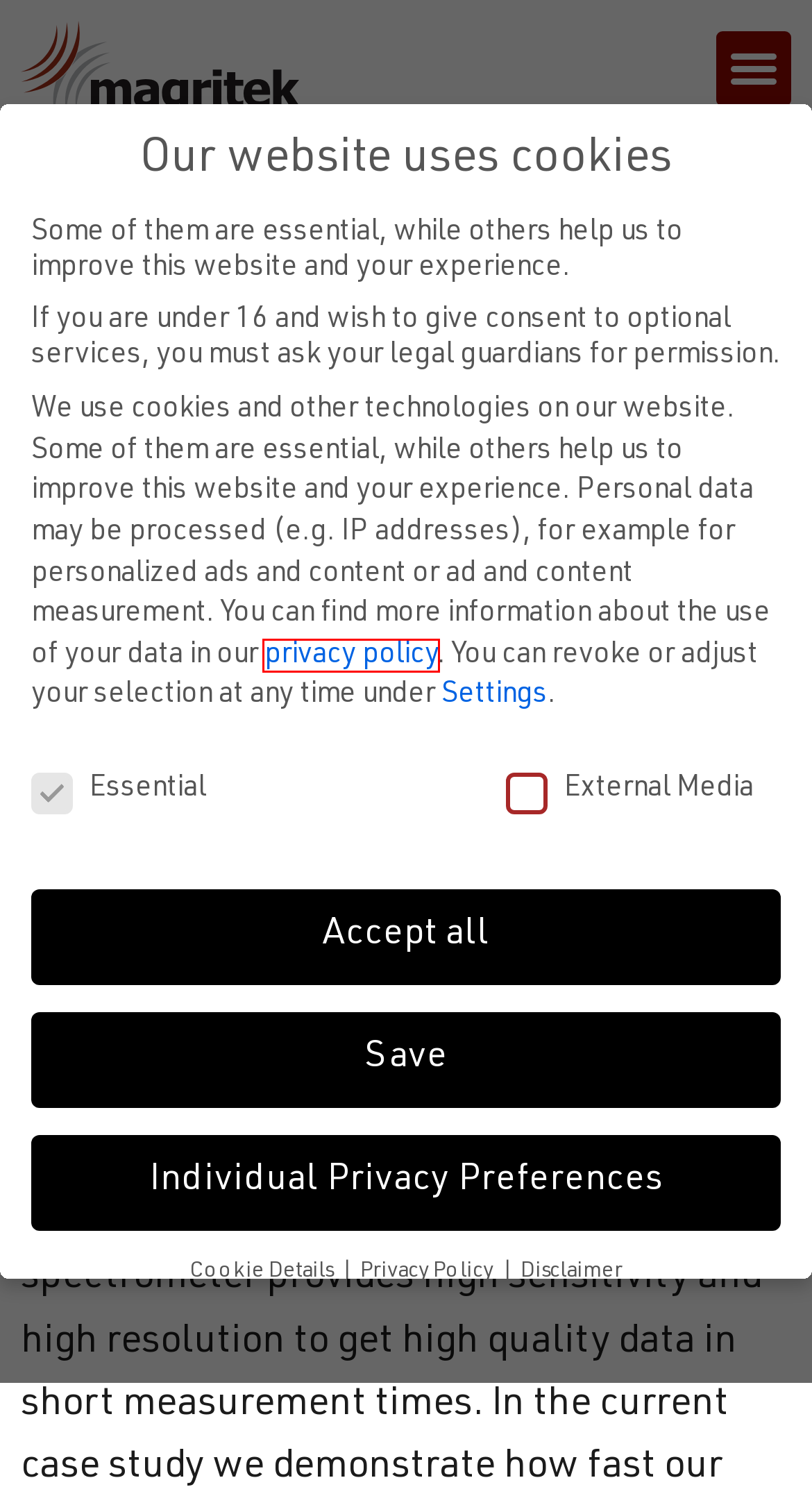Review the screenshot of a webpage containing a red bounding box around an element. Select the description that best matches the new webpage after clicking the highlighted element. The options are:
A. Analytical NMR
B. ▷ Webdesign Aachen | Aachener WordPress Agentur
C. Petrochemical
D. Magritek
E. Magritek -
F. Magritek | Discover the Spinsolve family of NMR spectrometers
G. Food
H. Silicon NMR on Spinsolve benchtop NMR spectrometers - Magritek

D